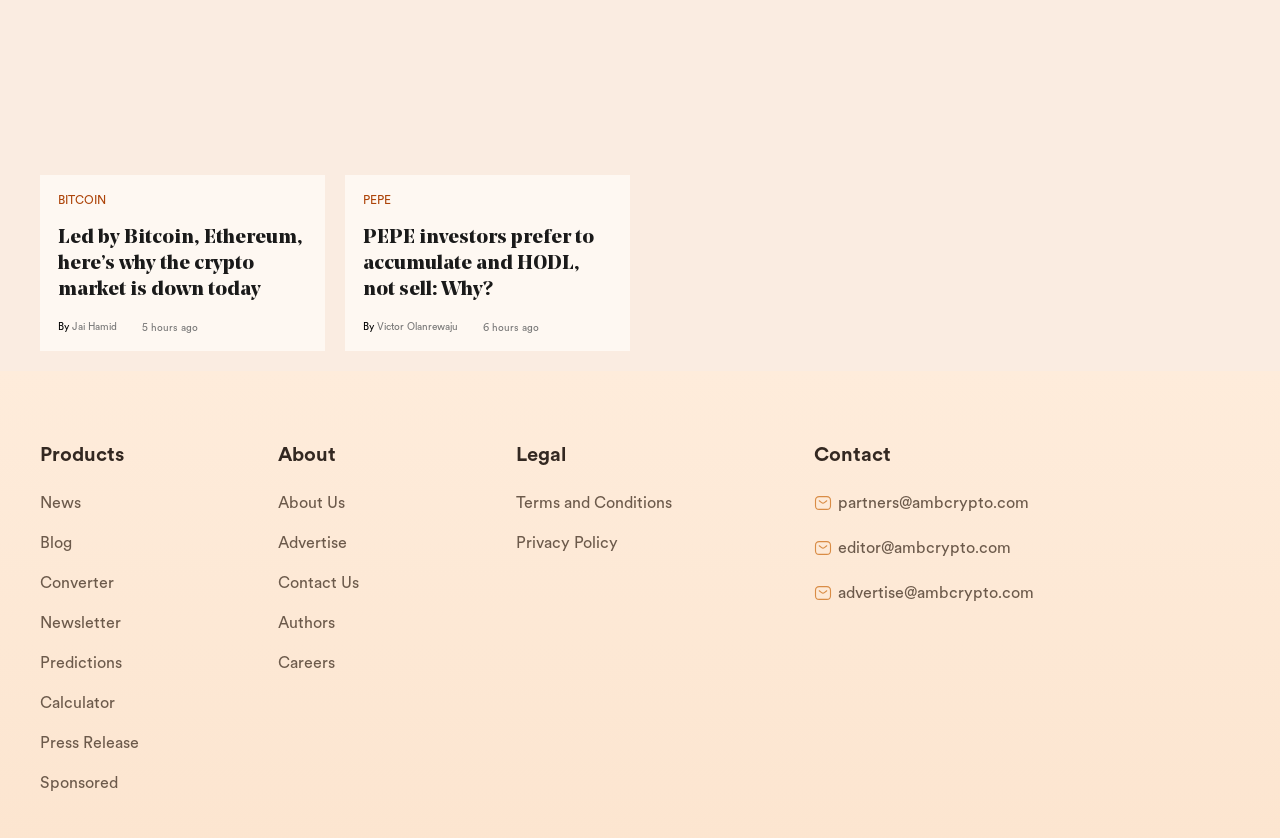Based on the element description: "advertise@ambcrypto.com", identify the UI element and provide its bounding box coordinates. Use four float numbers between 0 and 1, [left, top, right, bottom].

[0.655, 0.697, 0.808, 0.721]